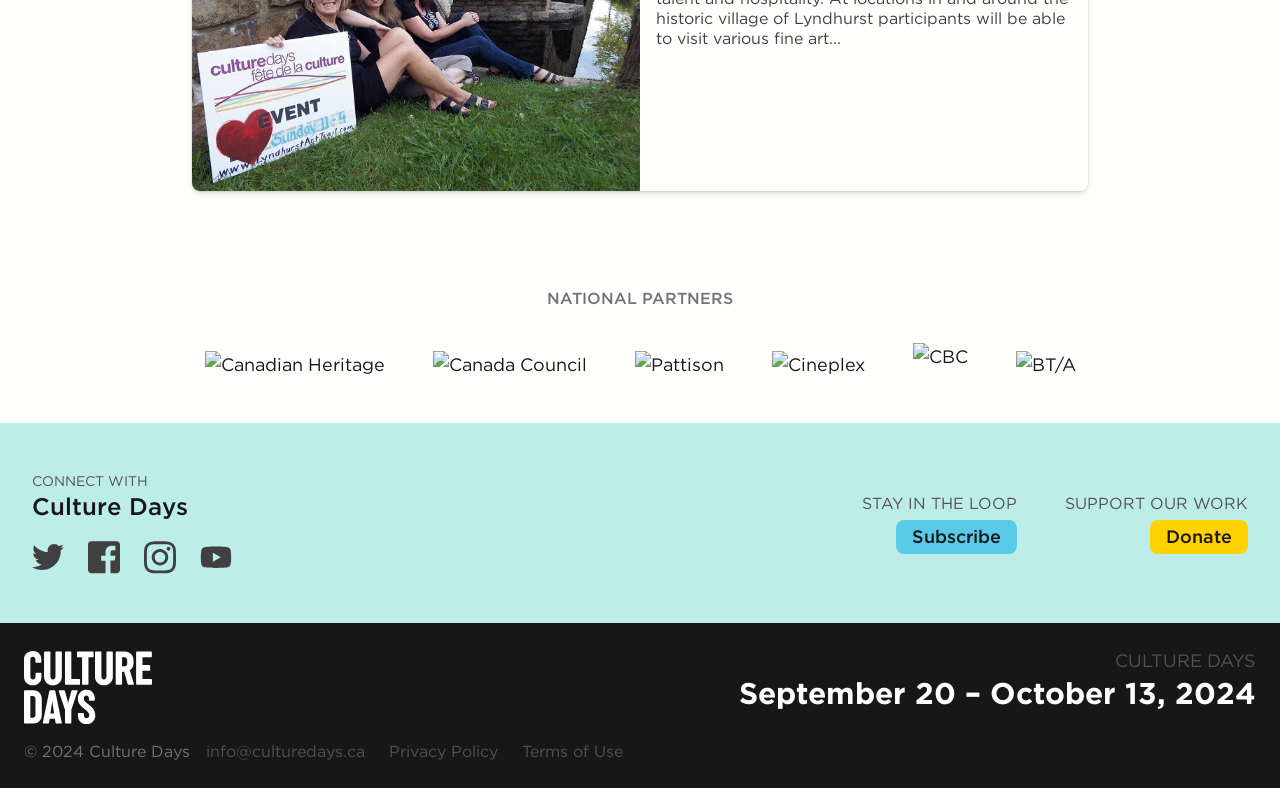Given the element description PrevPrevious, identify the bounding box coordinates for the UI element on the webpage screenshot. The format should be (top-left x, top-left y, bottom-right x, bottom-right y), with values between 0 and 1.

None